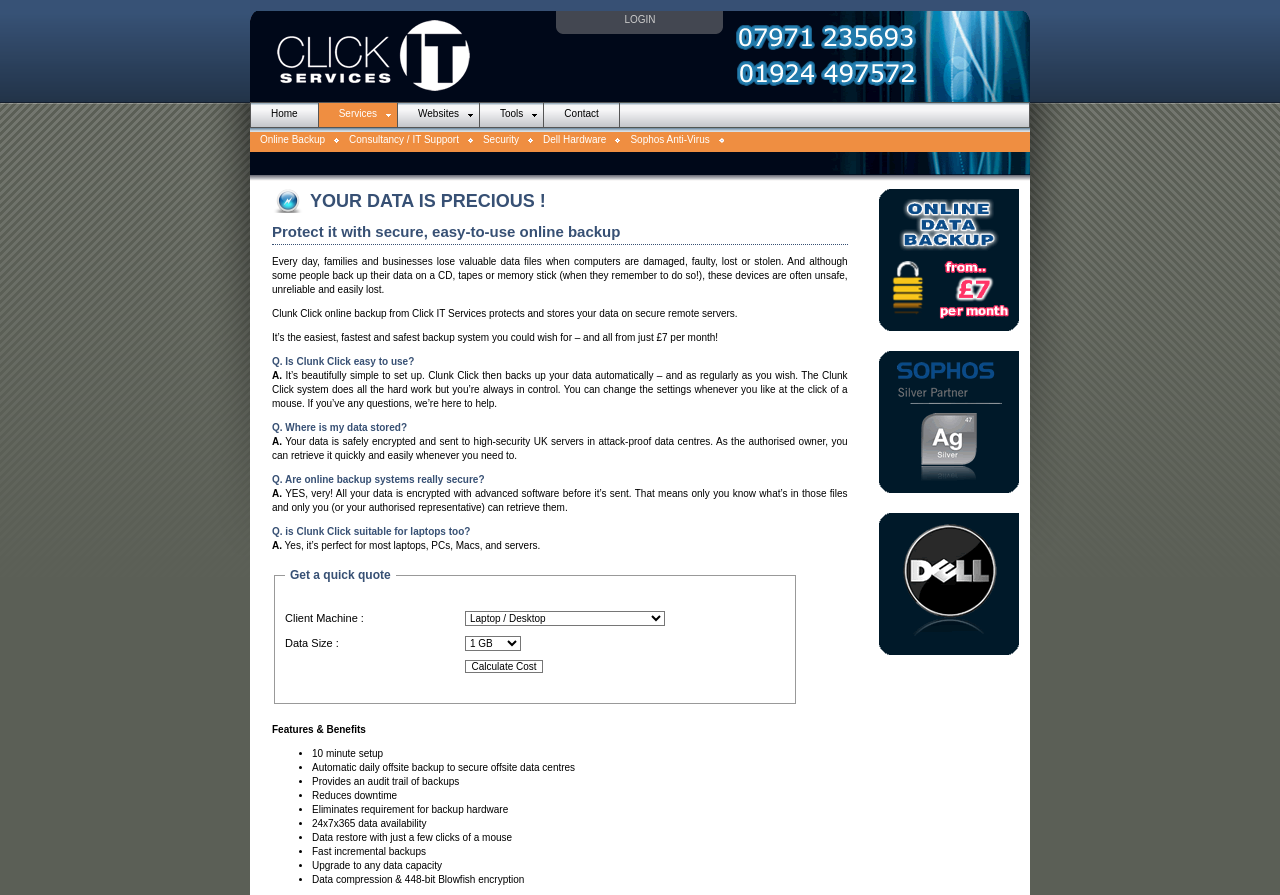Determine the bounding box coordinates of the target area to click to execute the following instruction: "Click the LOGIN link."

[0.488, 0.016, 0.512, 0.028]